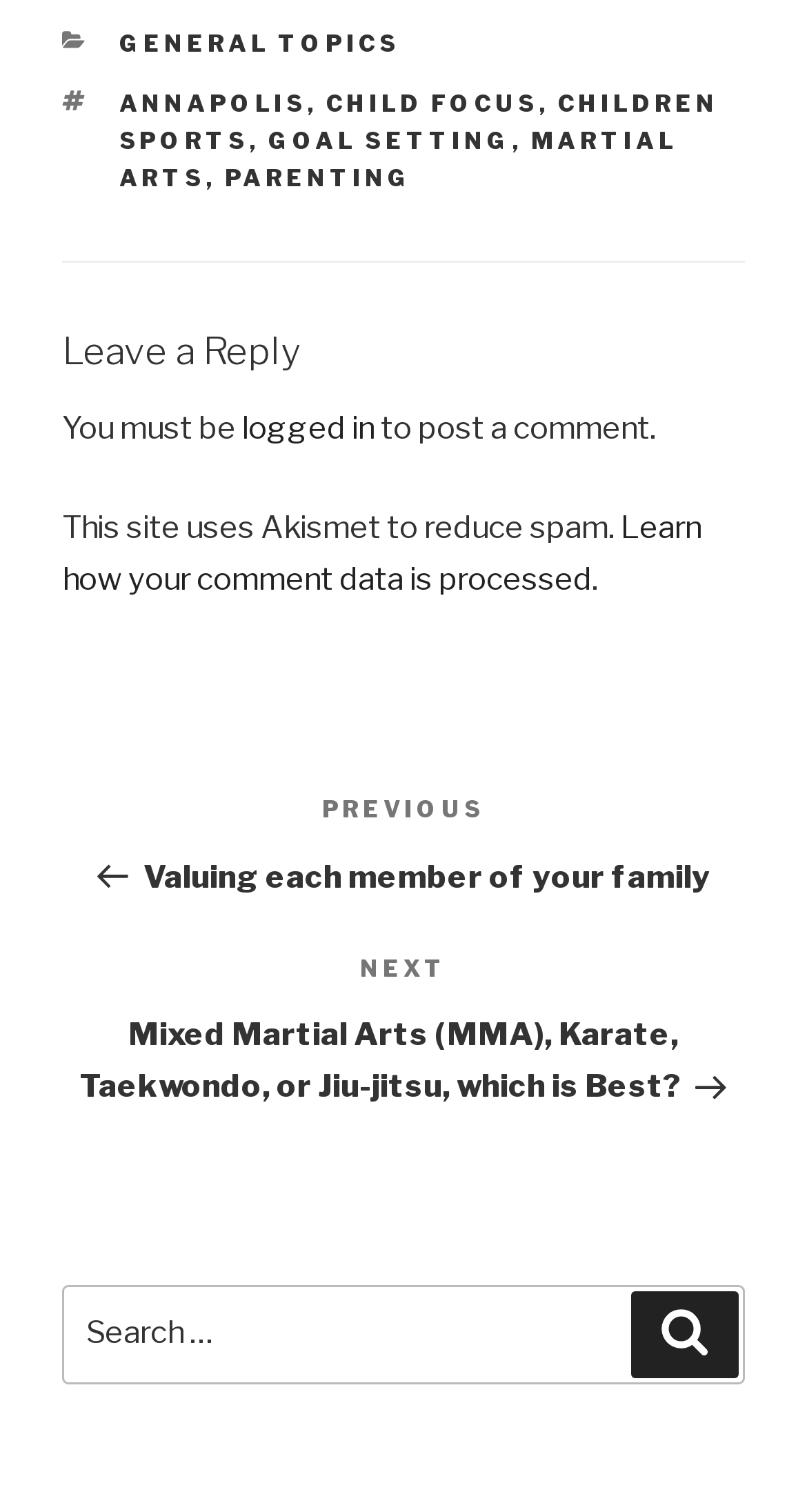Please answer the following question as detailed as possible based on the image: 
What is the function of the button at the bottom right?

The function of the button at the bottom right is to 'Search', as indicated by the button element with the text 'Search' located at the bottom right of the webpage, indicated by the bounding box coordinates [0.782, 0.853, 0.915, 0.911].